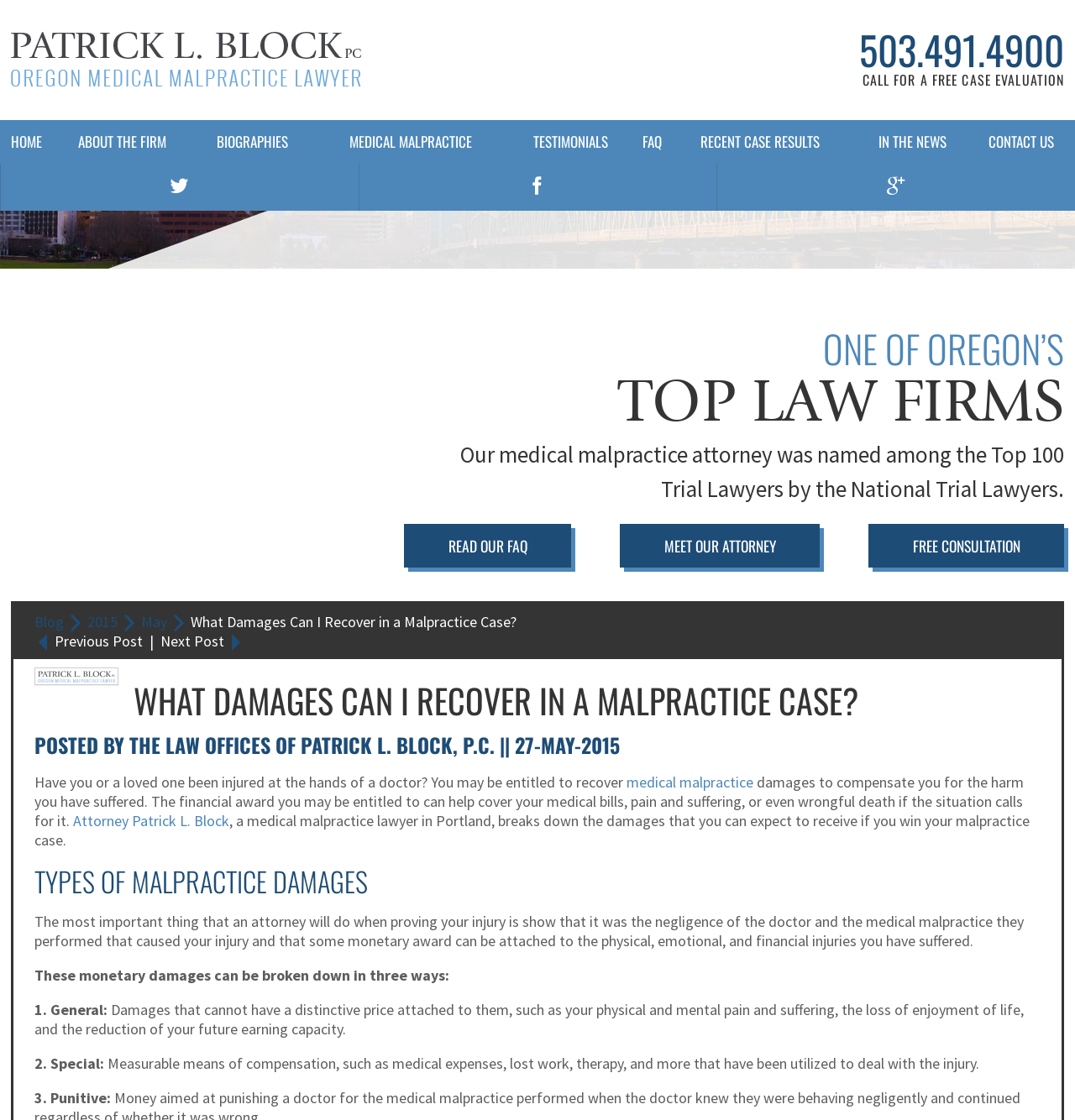Explain the features and main sections of the webpage comprehensively.

The webpage is about a medical malpractice law firm, with a focus on explaining the types of damages that can be recovered in a malpractice case. At the top of the page, there is a header with the law firm's name and contact information, including a phone number and links to various sections of the website. Below this, there is a large image that spans the width of the page.

The main content of the page is divided into sections, with headings and subheadings that break up the text. The first section introduces the topic of medical malpractice and the importance of seeking compensation for injuries caused by a doctor's negligence. There is a link to a FAQ section and a call to action to meet with an attorney.

The next section is titled "What Damages Can I Recover in a Malpractice Case?" and provides a detailed explanation of the types of damages that can be recovered, including general, special, and punitive damages. The text is accompanied by a series of headings and subheadings that outline the different types of damages.

Throughout the page, there are links to other sections of the website, including a blog and a section on recent case results. There are also several images, including a logo for the law firm and a graphic element that separates the different sections of the page.

At the bottom of the page, there is a section with links to social media profiles and a call to action to contact the law firm for a free consultation. Overall, the page is well-organized and easy to navigate, with a clear focus on providing information and resources to individuals who have been injured by medical malpractice.